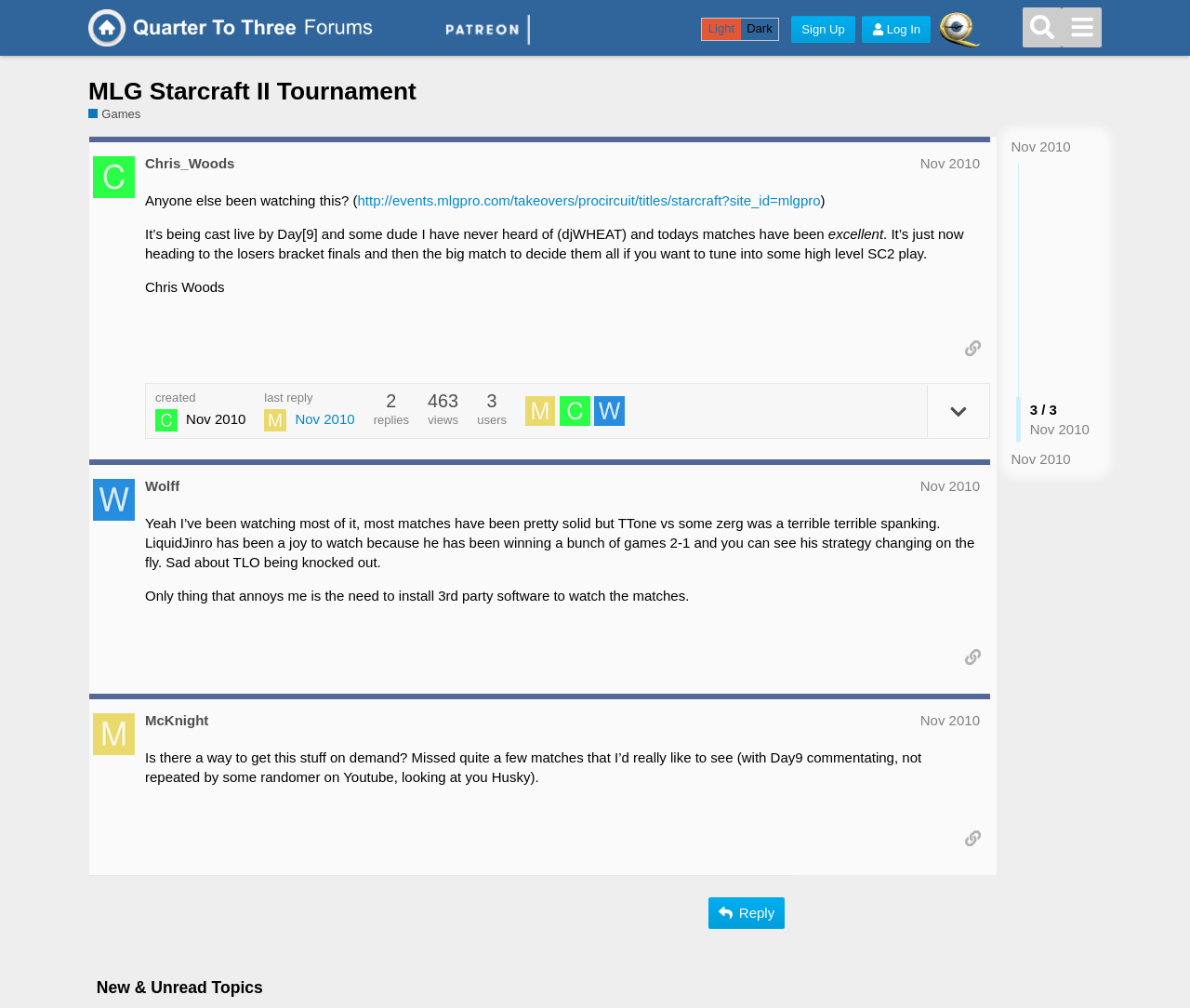Provide the bounding box coordinates of the area you need to click to execute the following instruction: "Reply".

[0.596, 0.89, 0.659, 0.921]